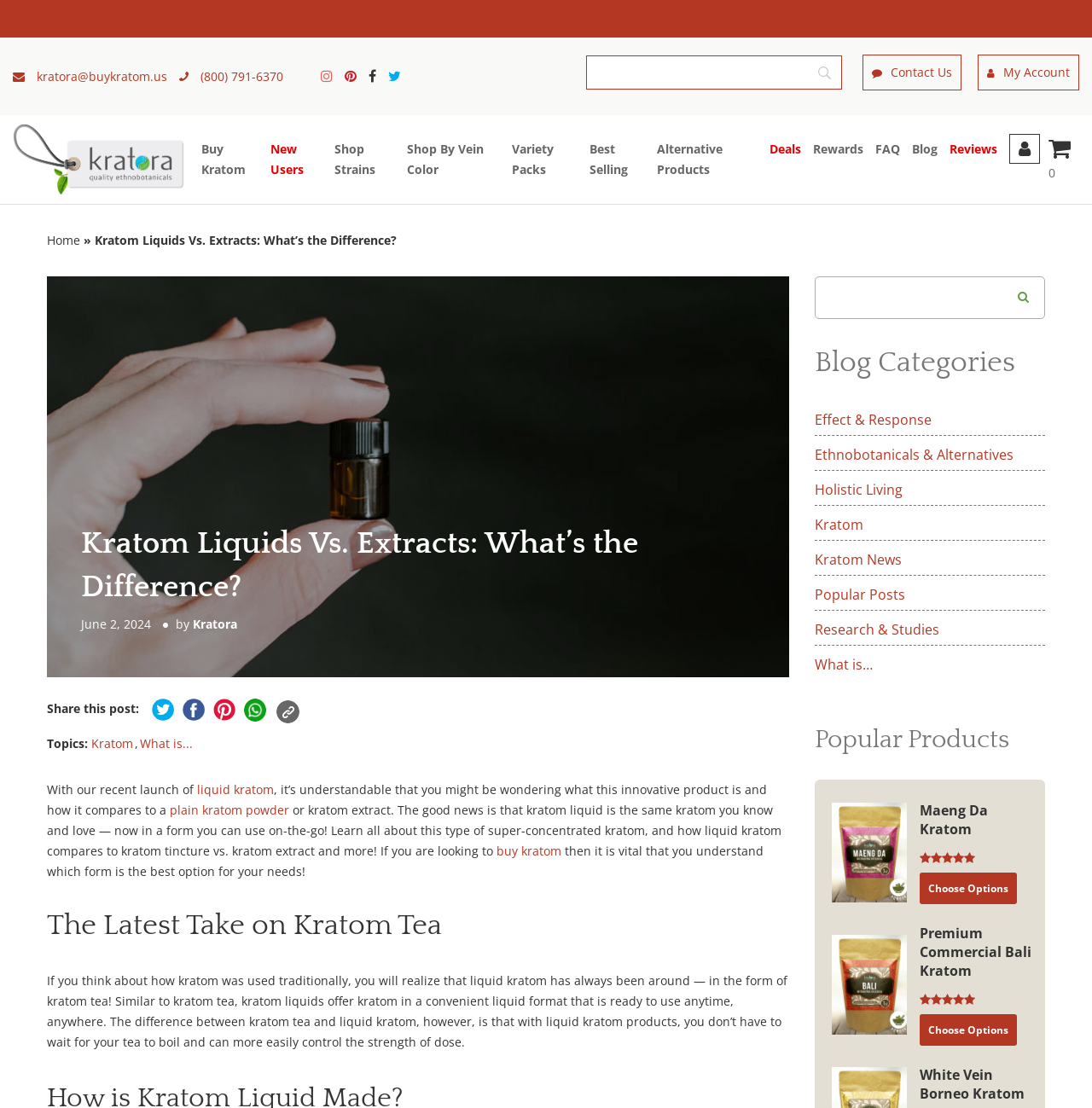Using the webpage screenshot and the element description Support Team, determine the bounding box coordinates. Specify the coordinates in the format (top-left x, top-left y, bottom-right x, bottom-right y) with values ranging from 0 to 1.

None